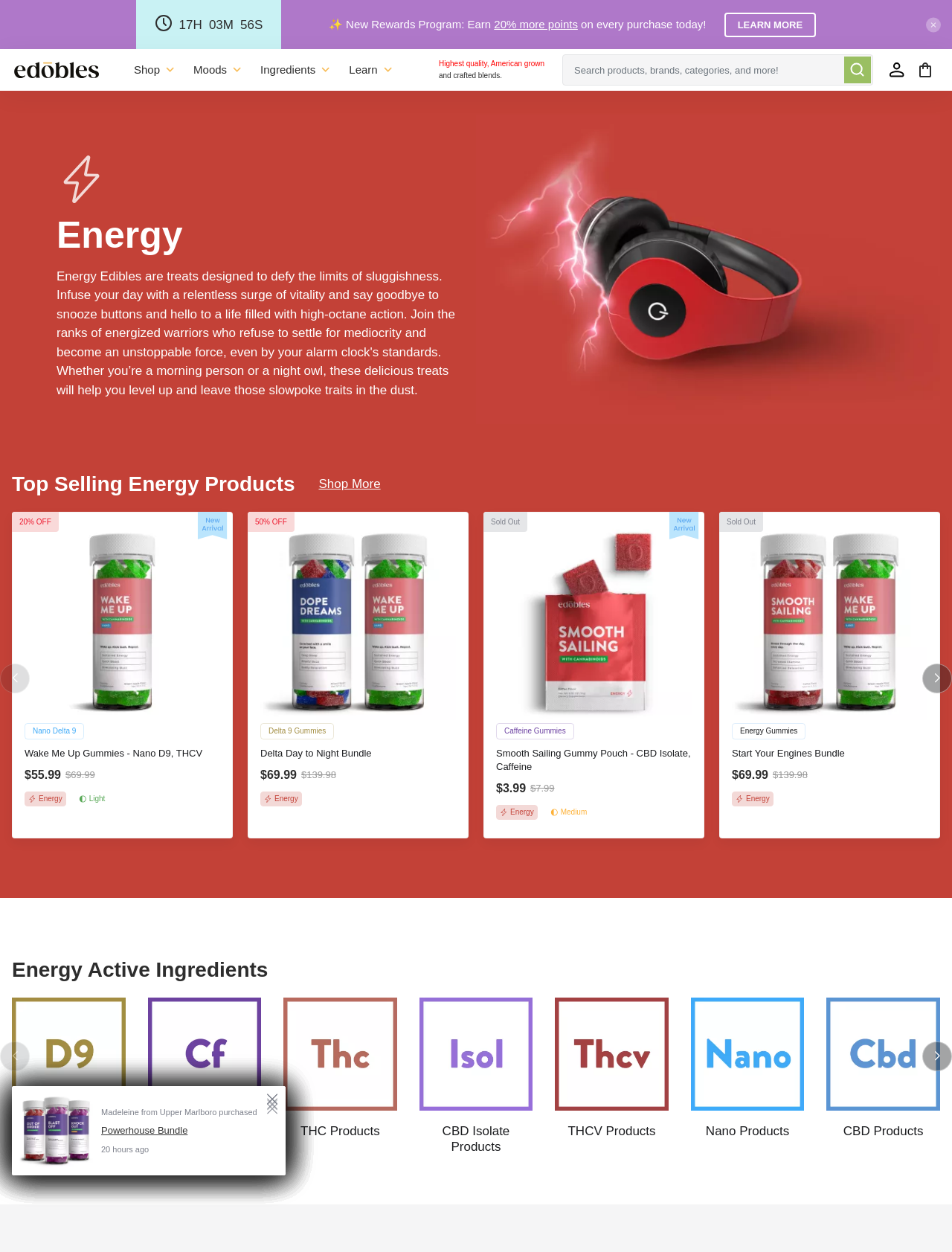Predict the bounding box of the UI element based on this description: "parent_node: Cart aria-label="Account Menu"".

[0.928, 0.039, 0.956, 0.072]